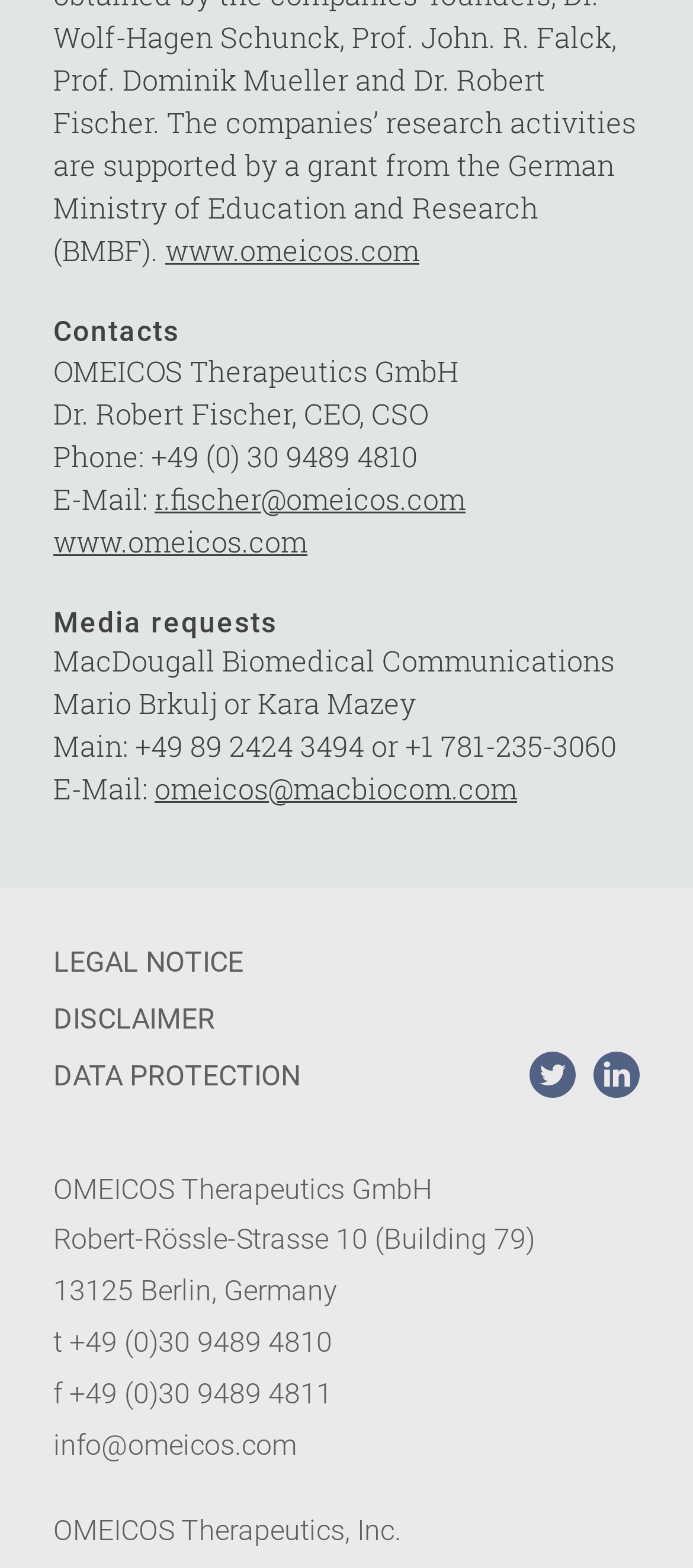What is the company name?
Please give a detailed answer to the question using the information shown in the image.

The company name can be found in the static text element 'OMEICOS Therapeutics GmbH' which is located at the top of the webpage, indicating that it is the main company name.